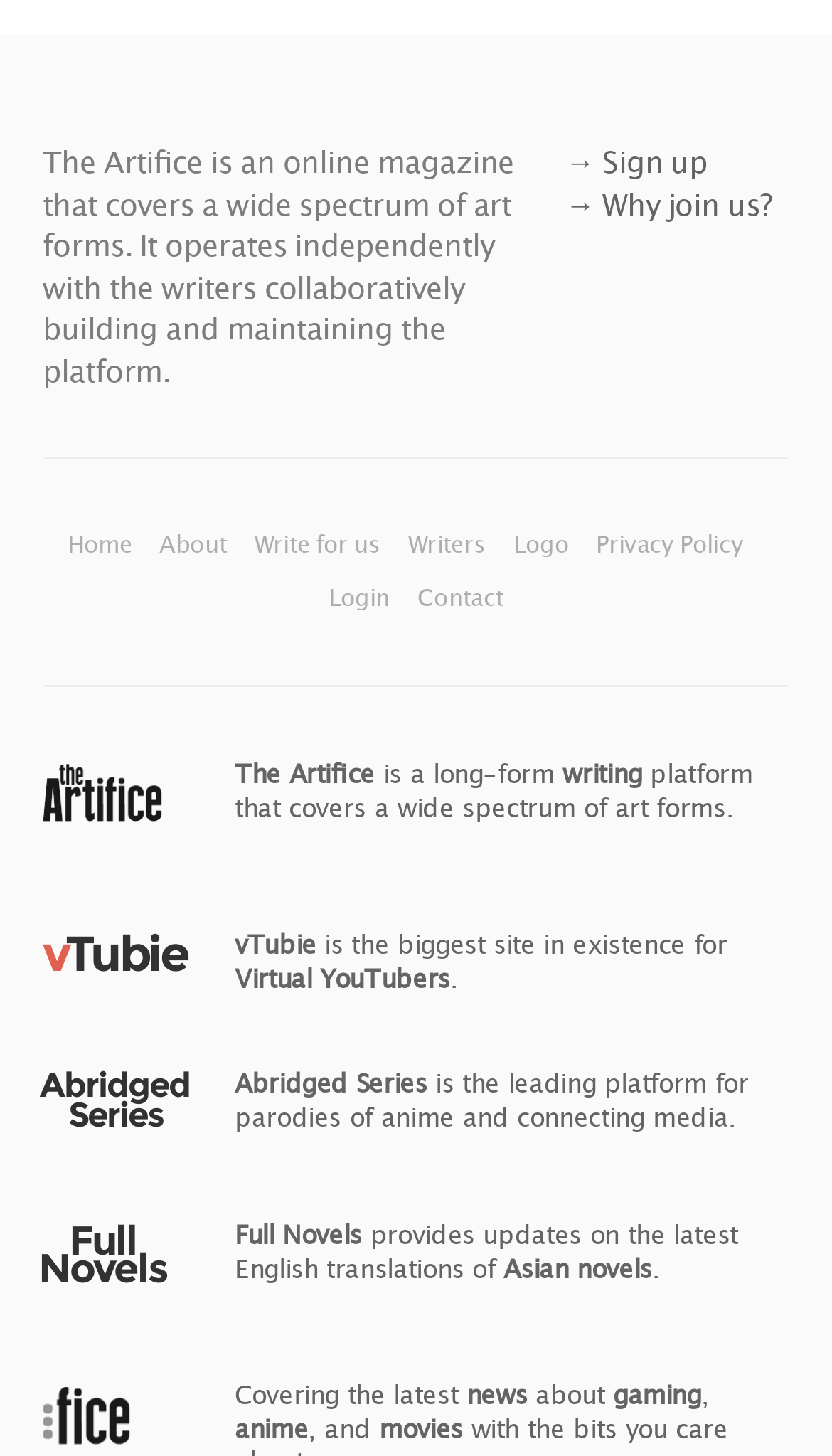Examine the screenshot and answer the question in as much detail as possible: What is the name of the online magazine?

The name of the online magazine can be found in the top-left corner of the webpage, where it says 'The Artifice is an online magazine that covers a wide spectrum of art forms.'